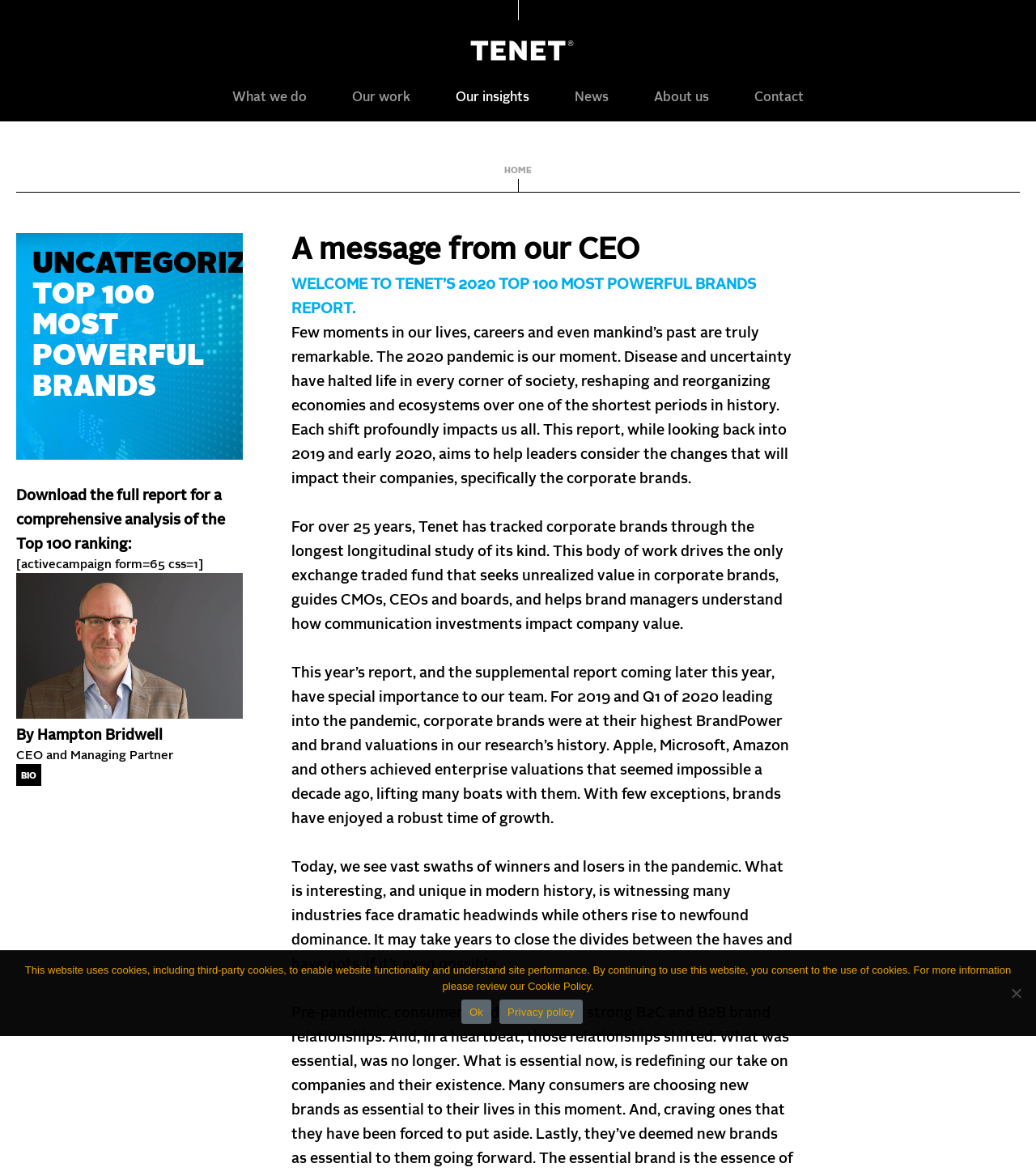Given the description What we do, predict the bounding box coordinates of the UI element. Ensure the coordinates are in the format (top-left x, top-left y, bottom-right x, bottom-right y) and all values are between 0 and 1.

[0.224, 0.077, 0.296, 0.088]